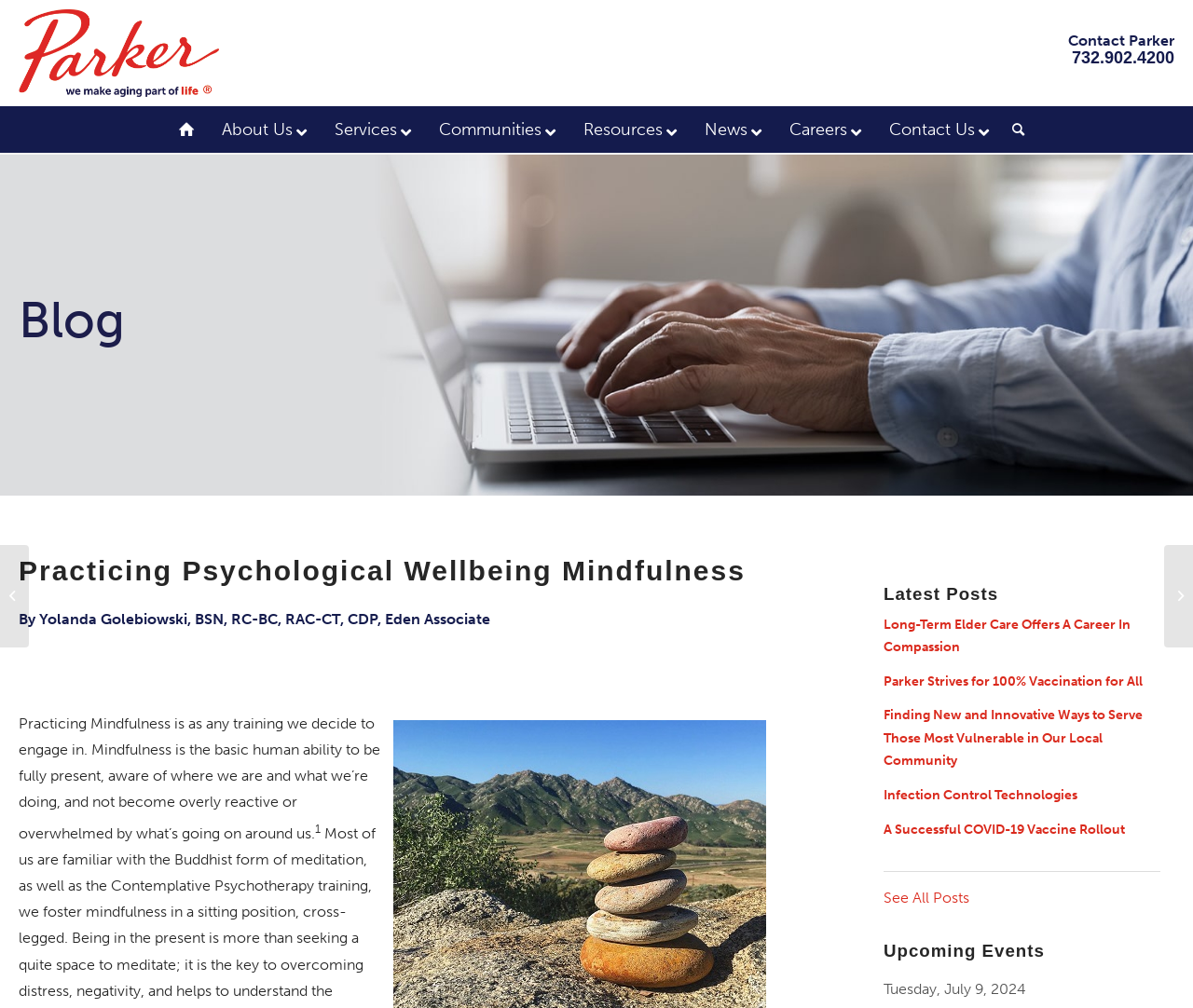Please provide the bounding box coordinates for the UI element as described: "Careers". The coordinates must be four floats between 0 and 1, represented as [left, top, right, bottom].

[0.646, 0.105, 0.729, 0.152]